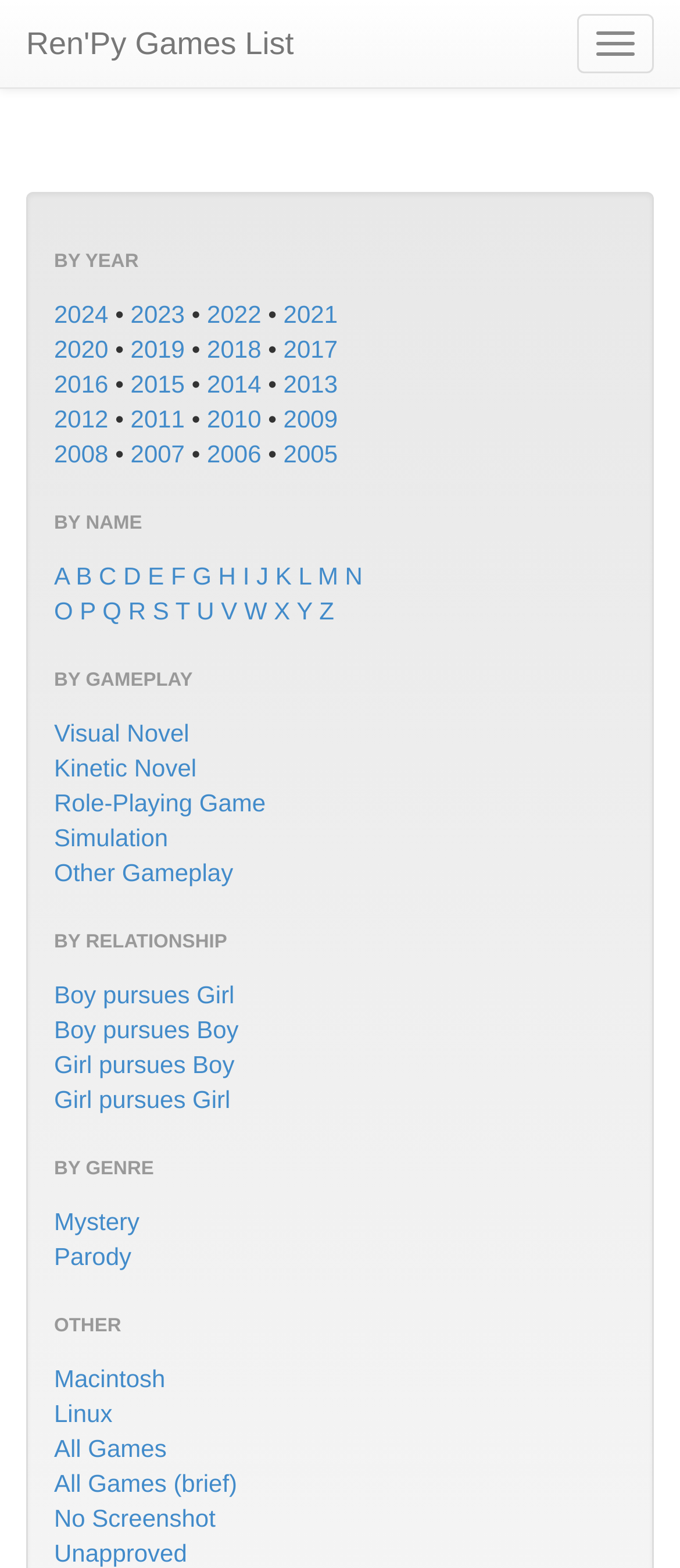Could you specify the bounding box coordinates for the clickable section to complete the following instruction: "Toggle navigation"?

[0.849, 0.009, 0.962, 0.047]